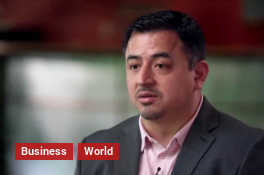Can you look at the image and give a comprehensive answer to the question:
How many red rectangular labels are overlaying the image?

The caption clearly states that there are two red rectangular labels overlaying the image, which read 'Business' and 'World', indicating the context in which the subject may be featured.